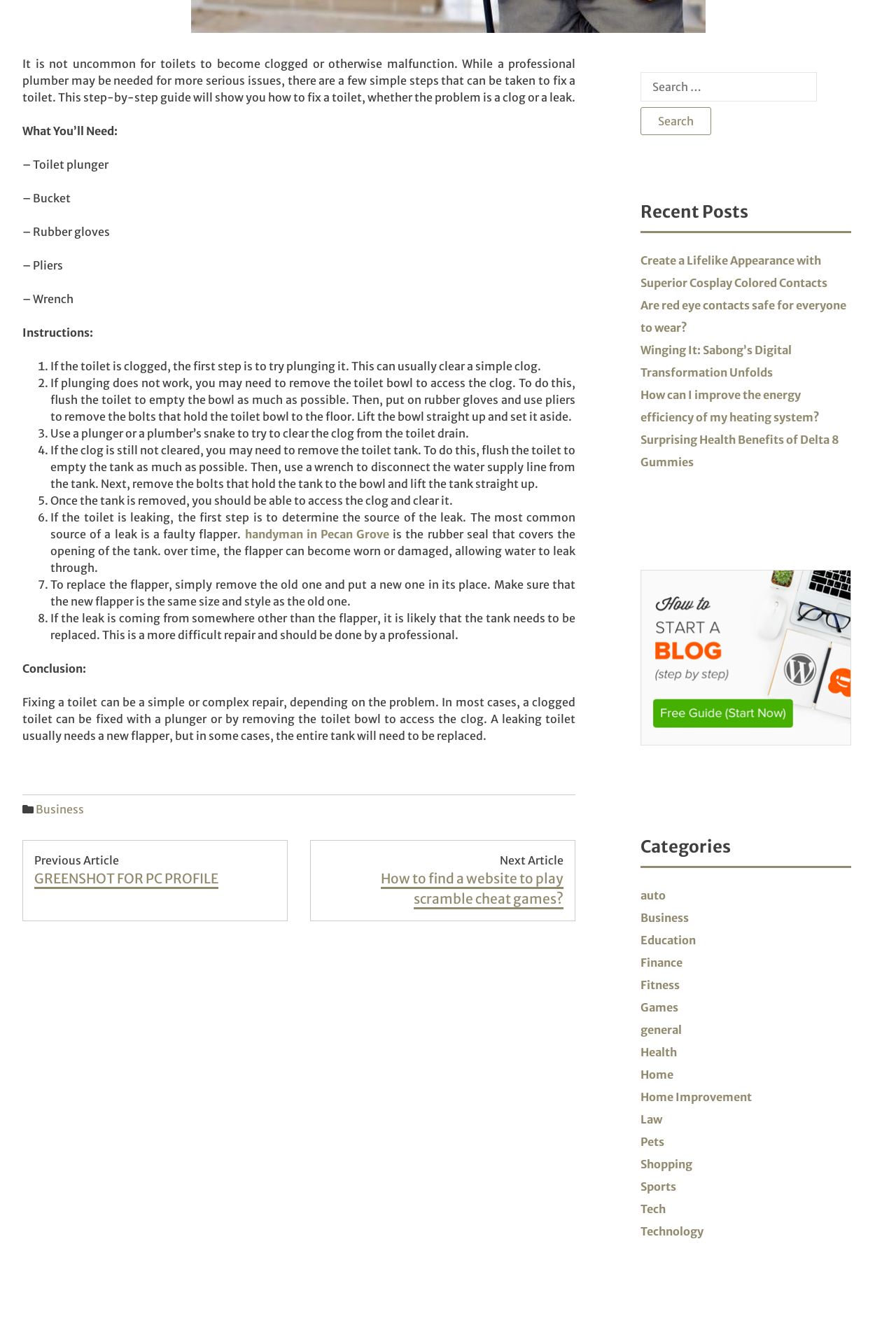Using the description "Technology", locate and provide the bounding box of the UI element.

[0.715, 0.925, 0.785, 0.936]